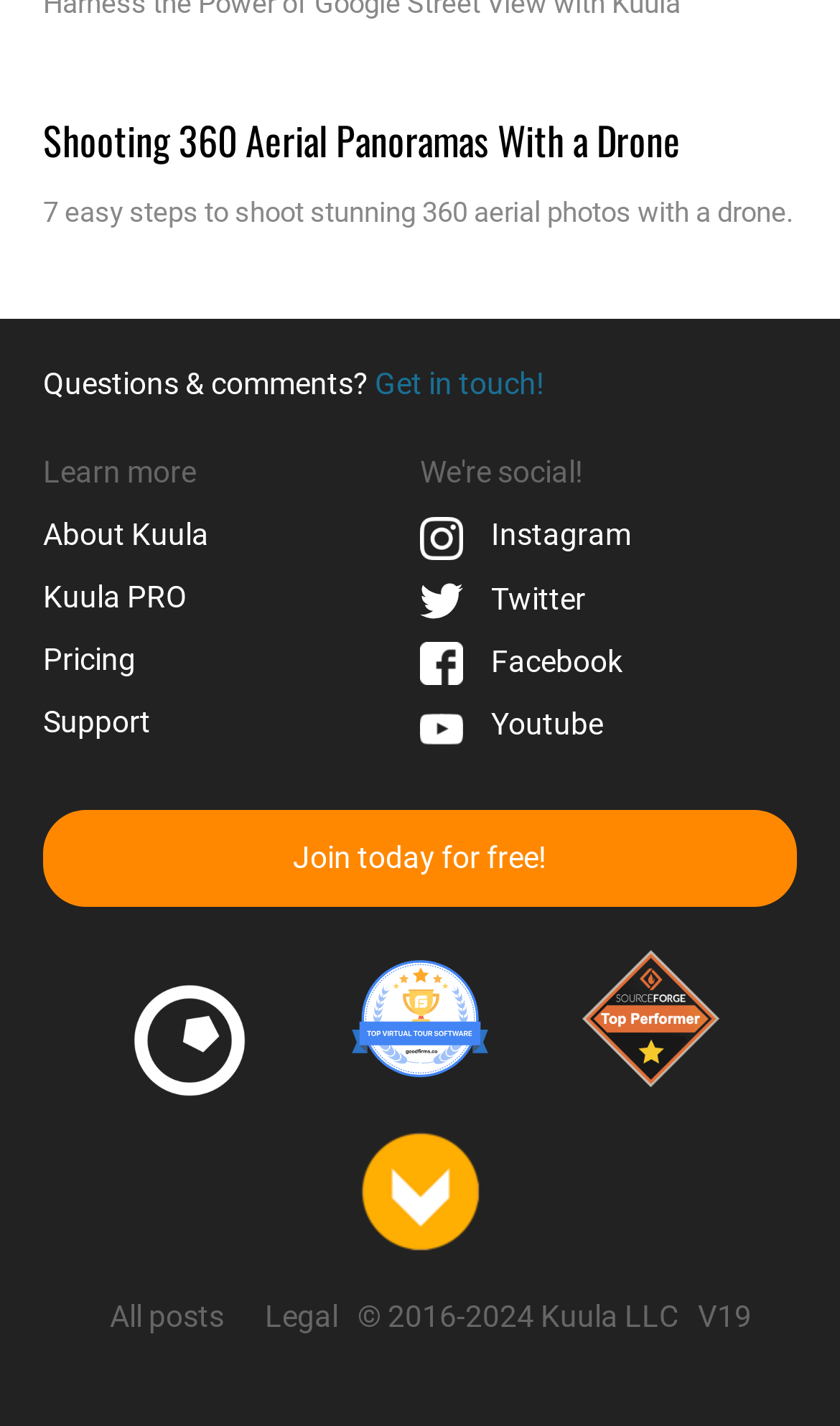What social media platforms does Kuula have a presence on?
Answer the question with a single word or phrase by looking at the picture.

Instagram, Facebook, Twitter, YouTube